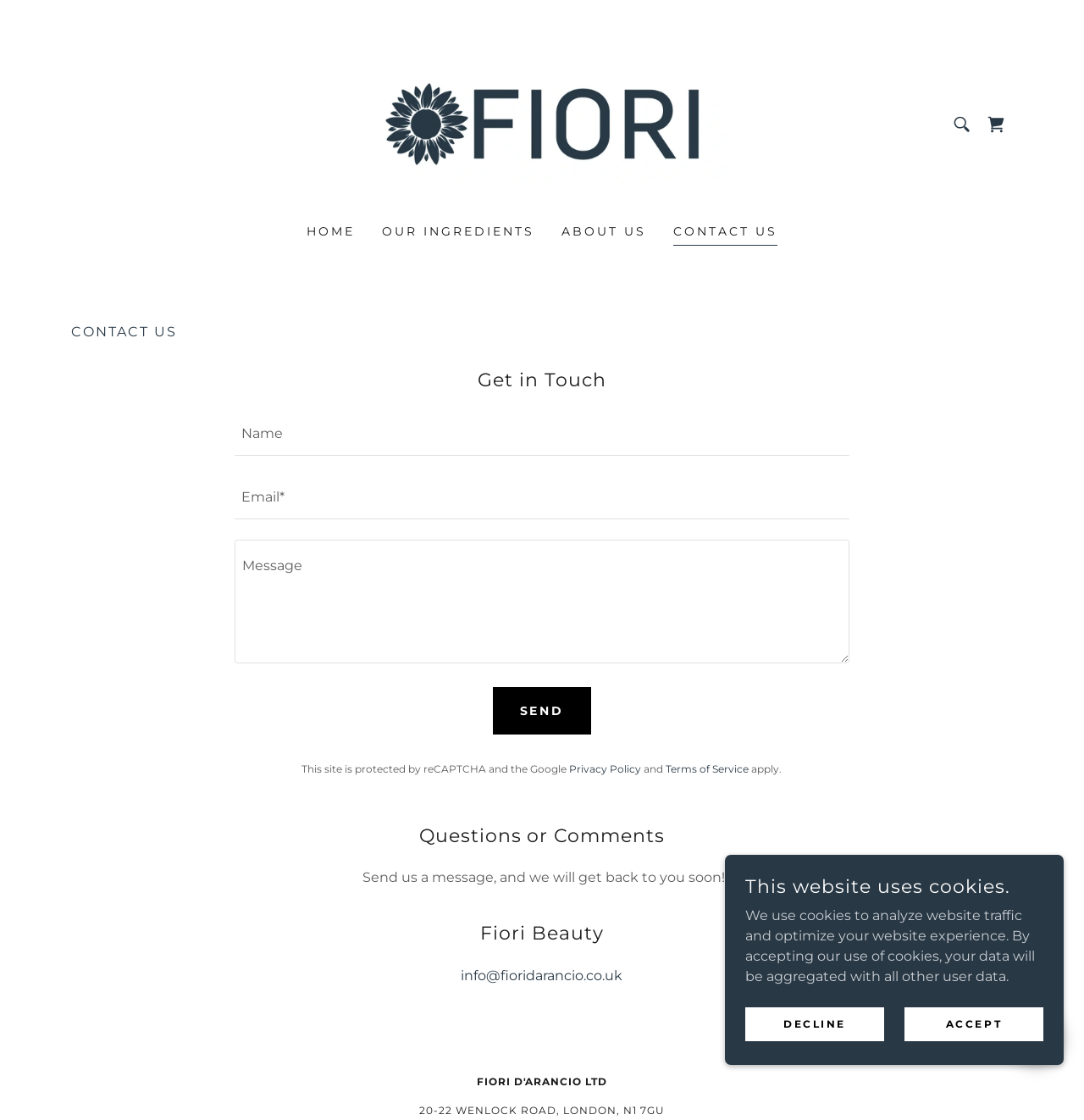What is the reCAPTCHA for?
Ensure your answer is thorough and detailed.

The reCAPTCHA is mentioned in a text at the bottom of the webpage, which states 'This site is protected by reCAPTCHA and the Google'. This suggests that the reCAPTCHA is used to protect the site from spam or other malicious activities, and to ensure that only legitimate users can interact with the site.